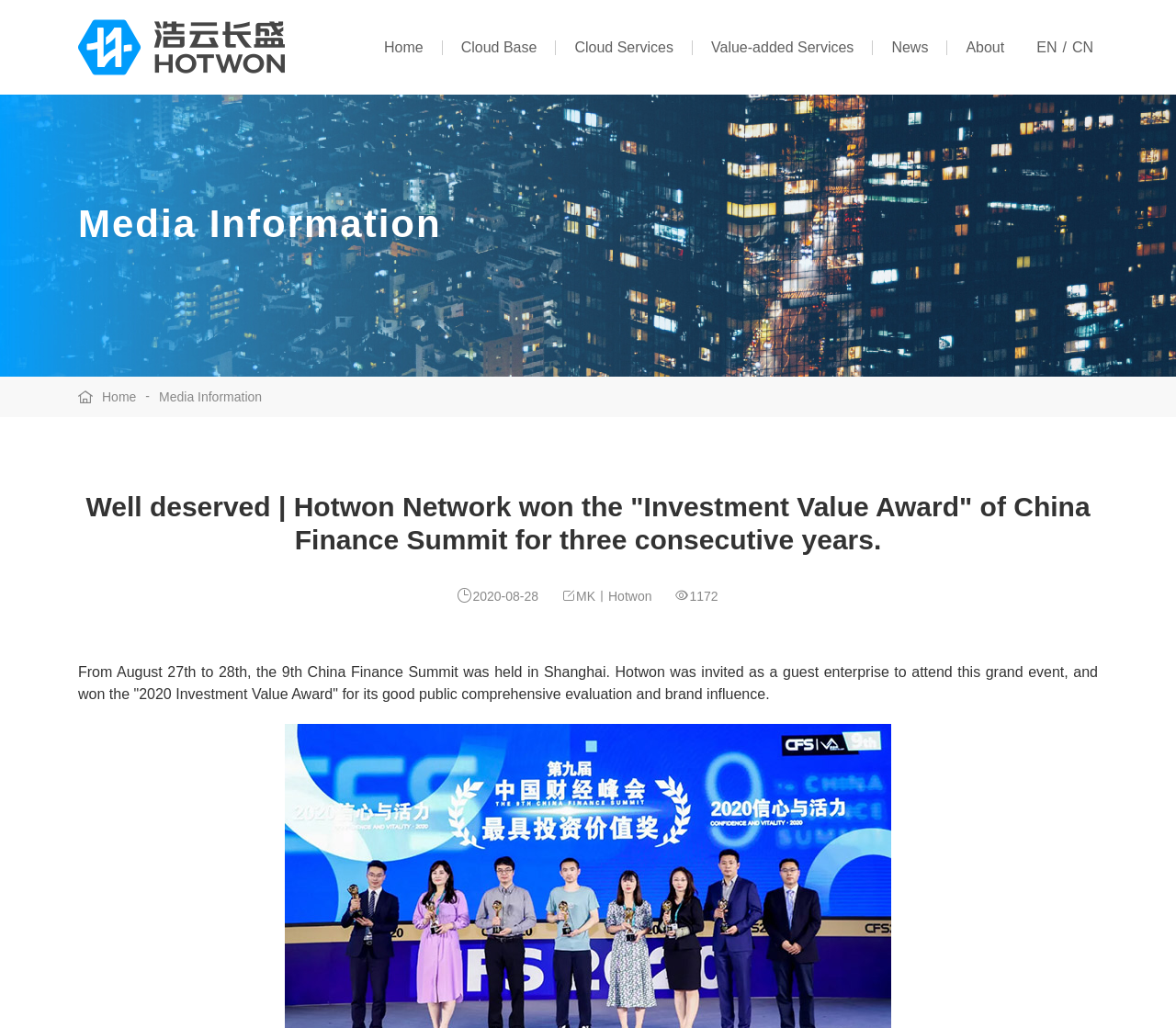What is the date of the article?
Identify the answer in the screenshot and reply with a single word or phrase.

2020-08-28